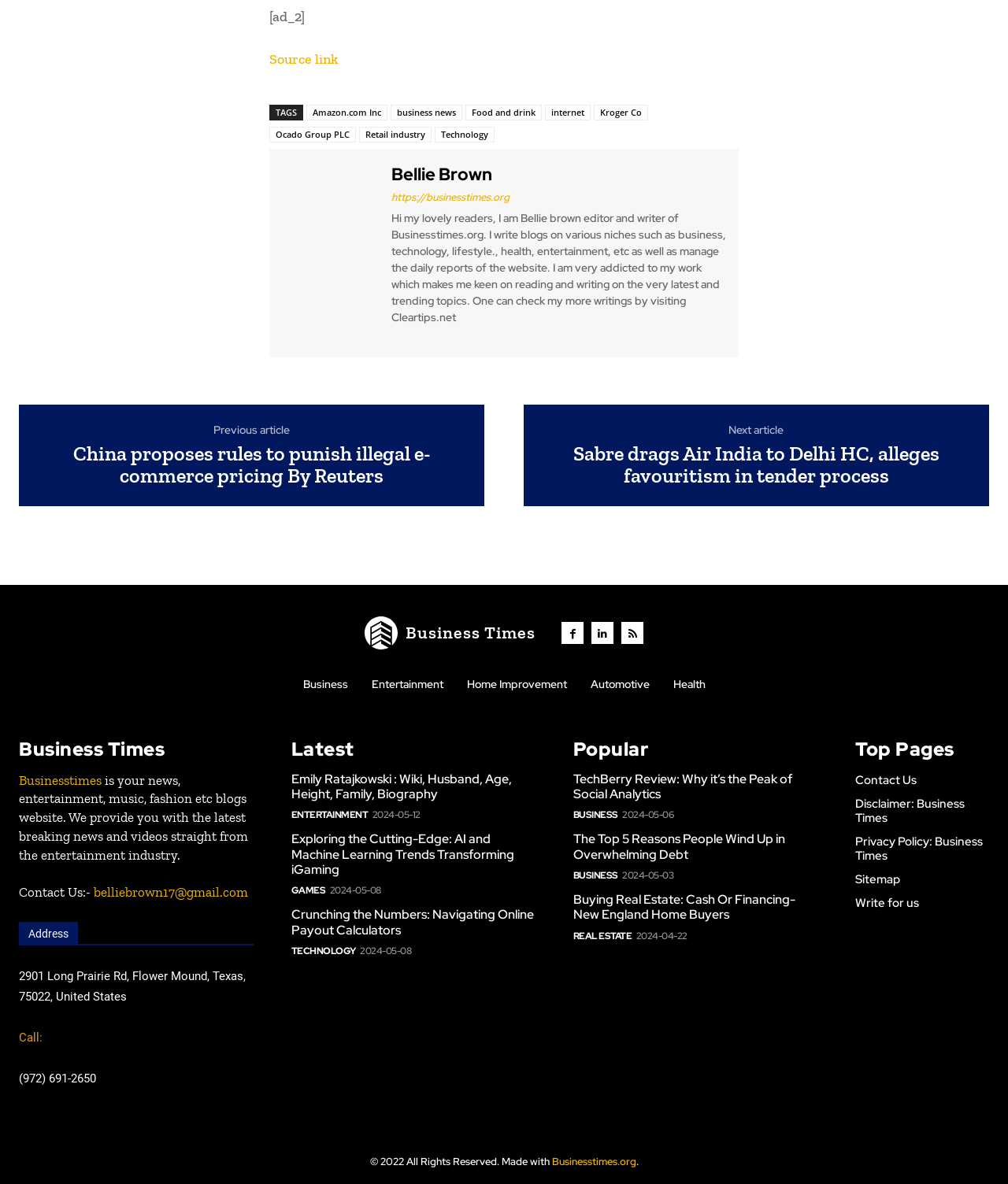Please determine the bounding box coordinates for the element that should be clicked to follow these instructions: "Read the article about Emily Ratajkowski".

[0.289, 0.651, 0.507, 0.677]